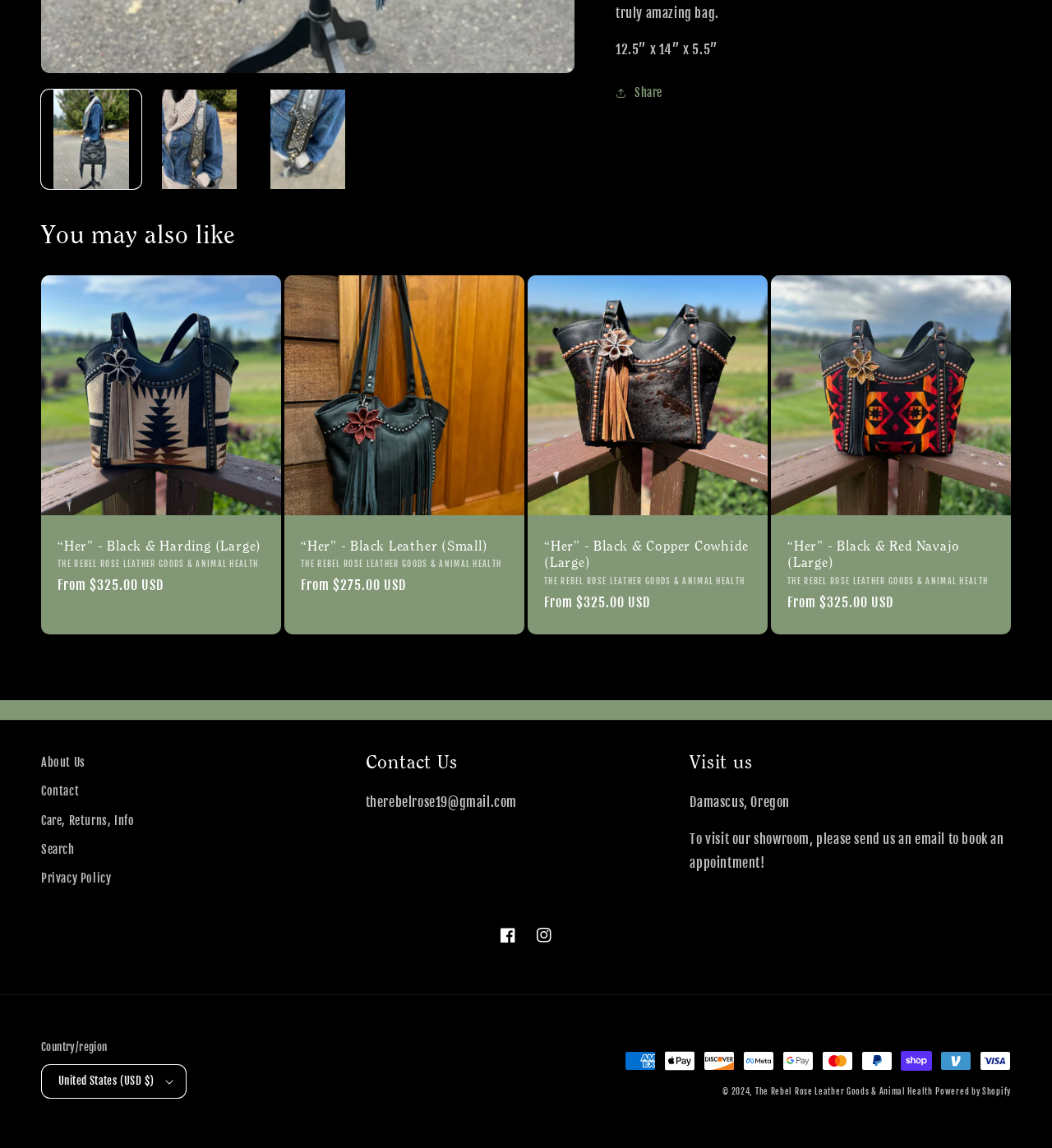Identify the bounding box coordinates of the area that should be clicked in order to complete the given instruction: "Load image 1 in gallery view". The bounding box coordinates should be four float numbers between 0 and 1, i.e., [left, top, right, bottom].

[0.039, 0.078, 0.134, 0.165]